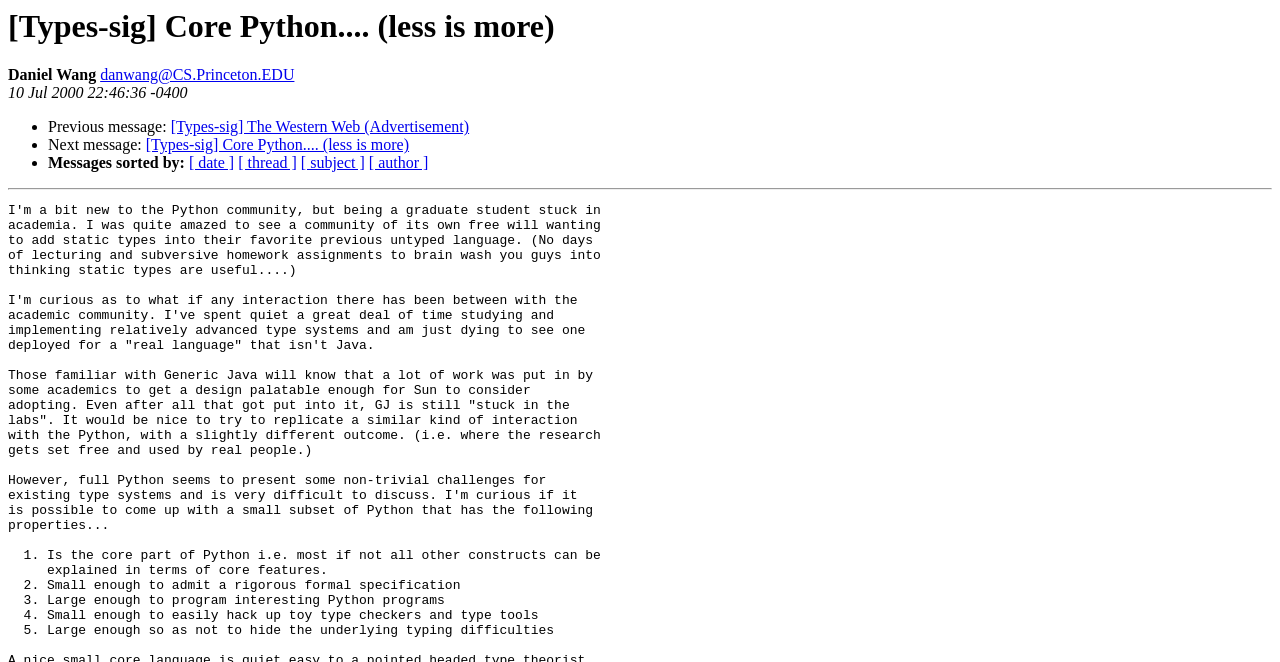Give a detailed account of the webpage.

The webpage appears to be an archived email thread or a mailing list discussion. At the top, there is a heading that reads "[Types-sig] Core Python.... (less is more)" which is also the title of the webpage. Below the heading, there is the name "Daniel Wang" followed by an email address "danwang@CS.Princeton.EDU" on the same line. 

On the next line, there is a timestamp "10 Jul 2000 22:46:36 -0400" indicating when the email was sent. 

Below the timestamp, there are three bullet points with links to previous and next messages in the thread, as well as a link to another message with a similar title "[Types-sig] The Western Web (Advertisement)". 

Further down, there are links to sort the messages by different criteria, including date, thread, subject, and author. These links are aligned horizontally and are separated from the rest of the content by a horizontal separator line.